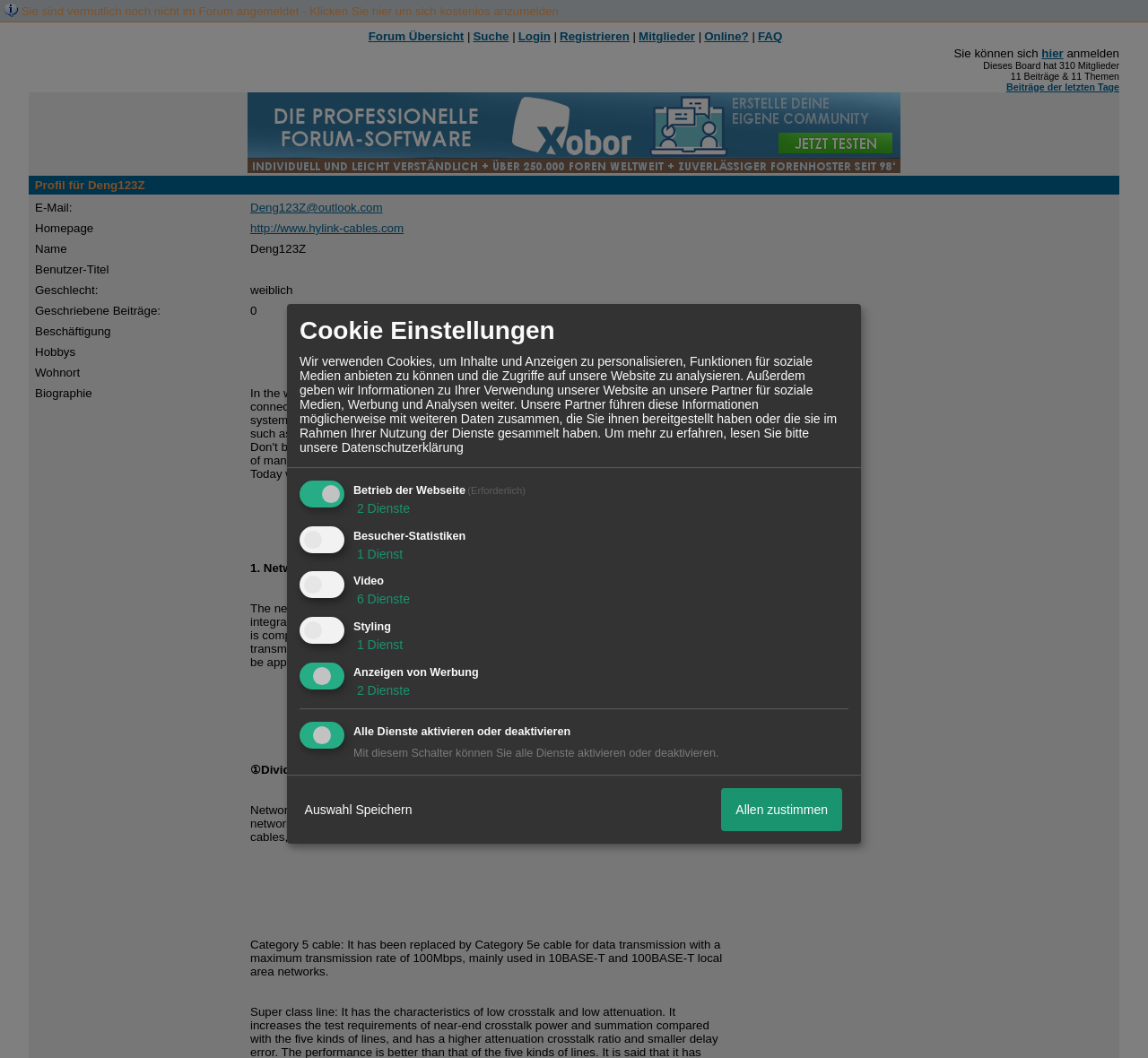Generate a thorough description of the webpage.

The webpage is a forum profile page for a user named Deng123Z. At the top, there is a table with two cells. The first cell contains a message indicating that the user is not logged in and provides a link to log in or register. The second cell is empty. Below this table, there is a navigation menu with links to various sections of the forum, including the forum overview, search, login, register, members, online, and FAQ.

Further down, there is a section that displays information about the forum, including the number of members, posts, and topics. There is also a link to create a forum with Xobor and an advertisement image.

On the left side of the page, there is a profile section for Deng123Z, which displays the user's email address, homepage, name, and other personal information. Below this section, there is a table with various rows, each containing a label and a value. The labels include email, homepage, name, user title, gender, written posts, occupation, hobbies, and place of residence.

On the right side of the page, there is a section with a heading "Cookie Settings" and a paragraph of text explaining the use of cookies on the website. The text also mentions that the website shares information with partners for social media, advertising, and analytics.

Additionally, there is a section that appears to be a blog post or article about network cables, including their classification, characteristics, and applications. The text includes links to related topics, such as USB cables, DisplayPort cables, and HDMI cables.